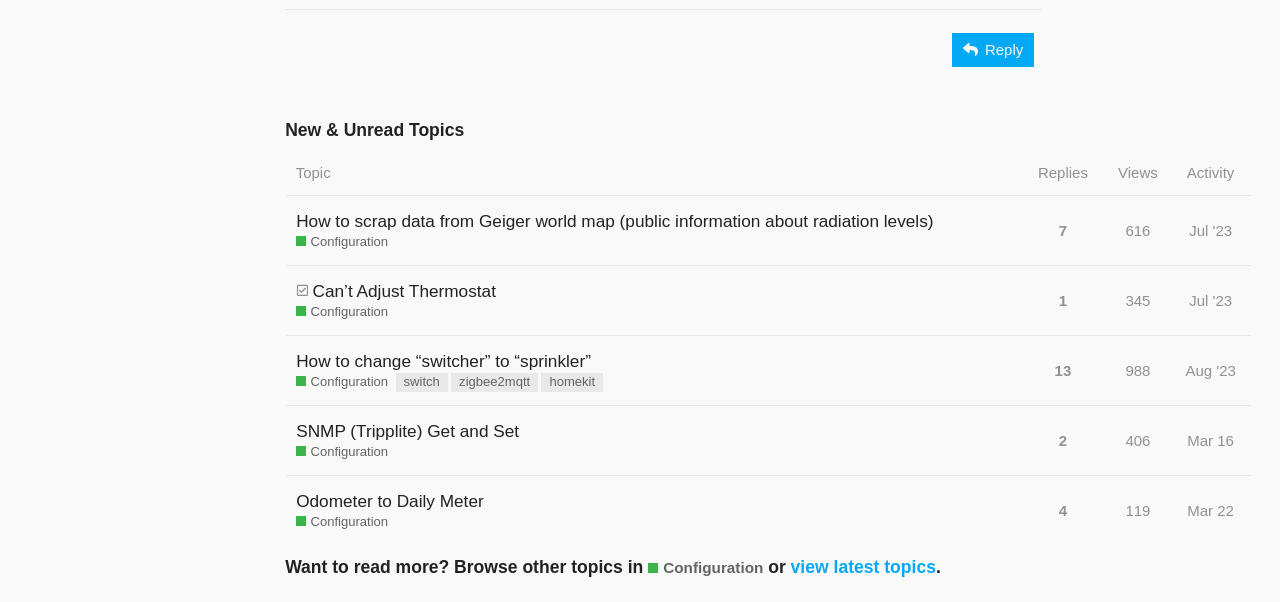Find the bounding box coordinates for the HTML element described in this sentence: "view latest topics". Provide the coordinates as four float numbers between 0 and 1, in the format [left, top, right, bottom].

[0.618, 0.925, 0.731, 0.958]